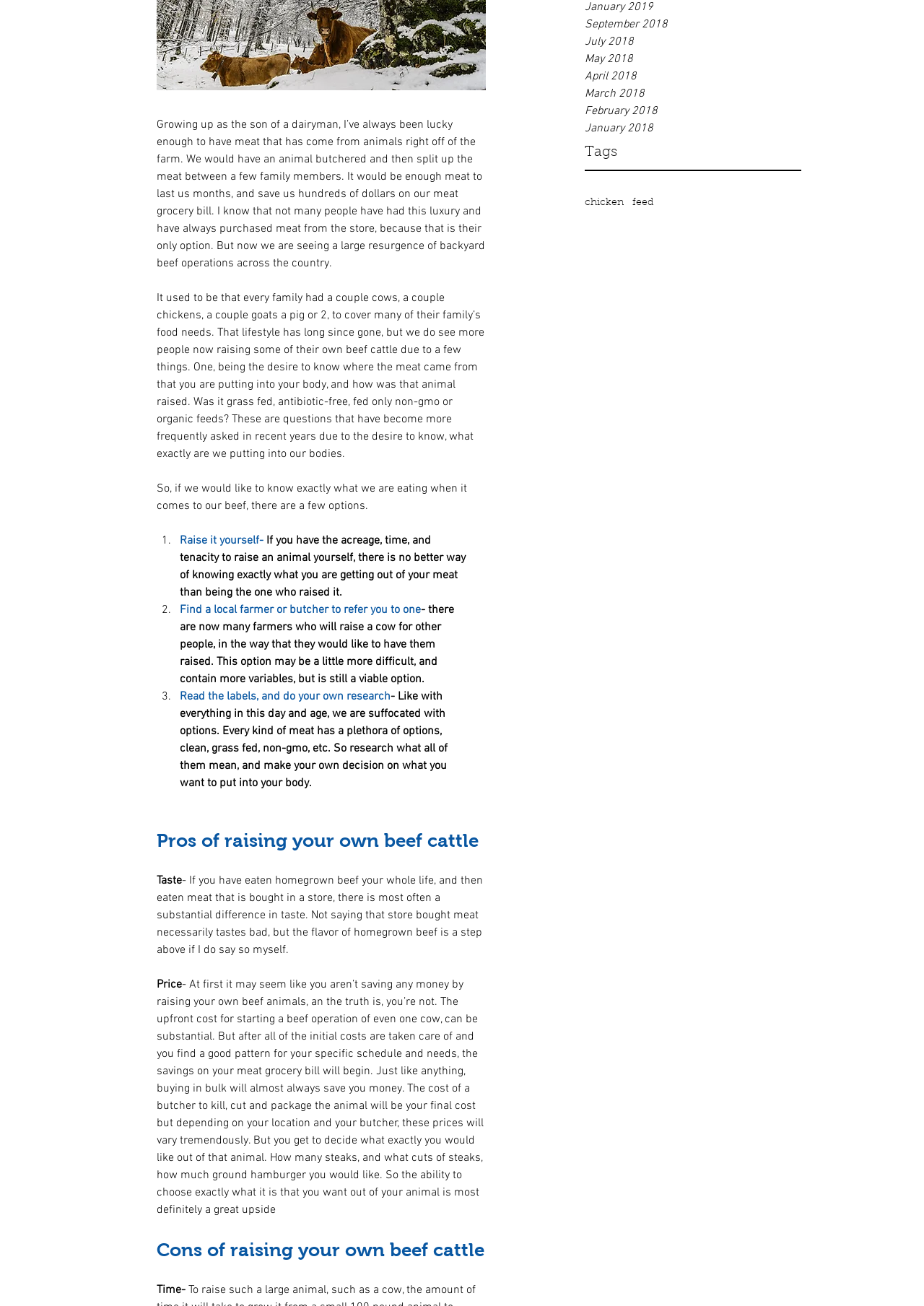Provide the bounding box coordinates for the specified HTML element described in this description: "September 2018". The coordinates should be four float numbers ranging from 0 to 1, in the format [left, top, right, bottom].

[0.633, 0.012, 0.867, 0.025]